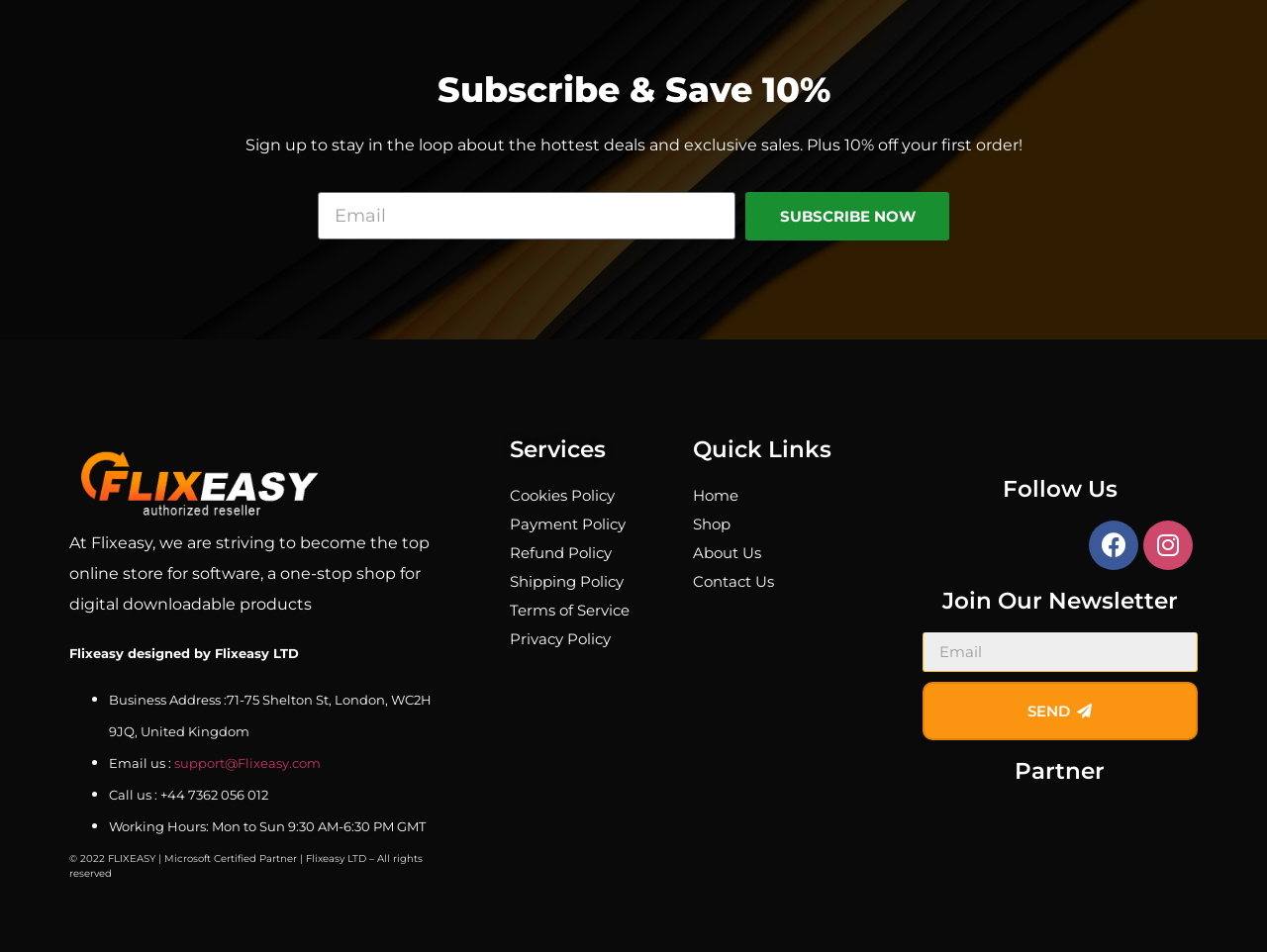Point out the bounding box coordinates of the section to click in order to follow this instruction: "Subscribe to the newsletter".

[0.251, 0.202, 0.581, 0.252]